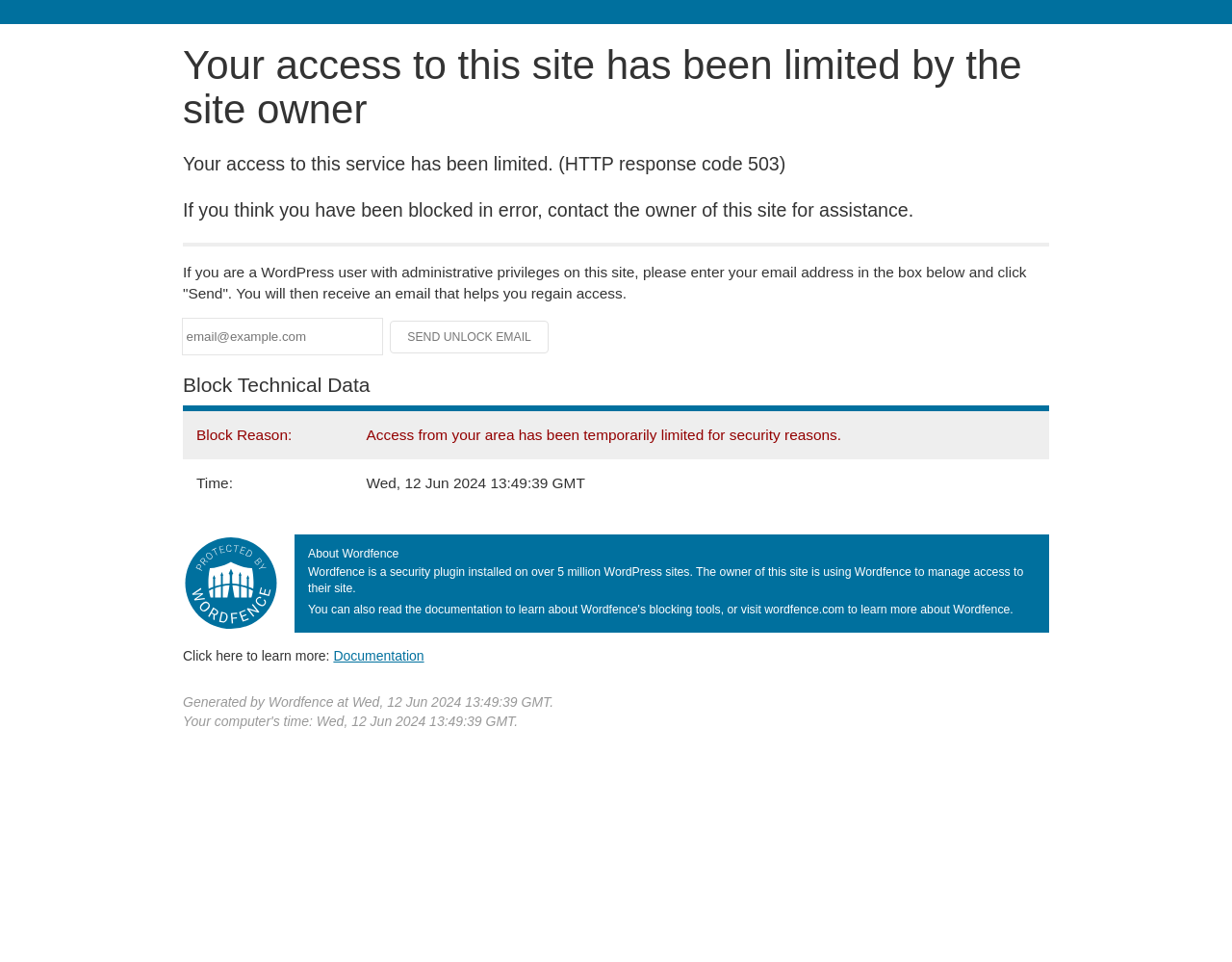Find and provide the bounding box coordinates for the UI element described with: "Documentation".

[0.271, 0.673, 0.344, 0.689]